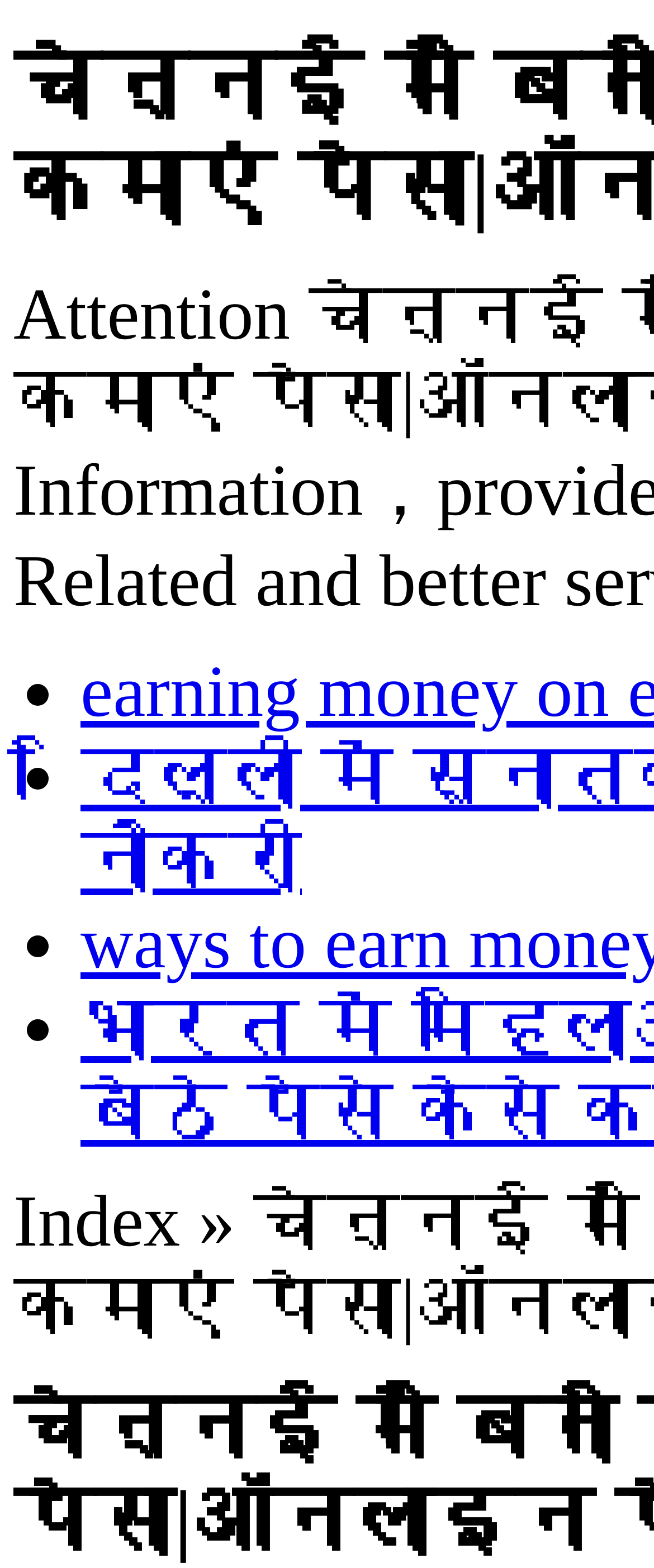Please find and give the text of the main heading on the webpage.

चेन्नई में बिना निवेश के घर बैठे कमाएं पैसा|ऑनलाइन पैसा कमाने 2021